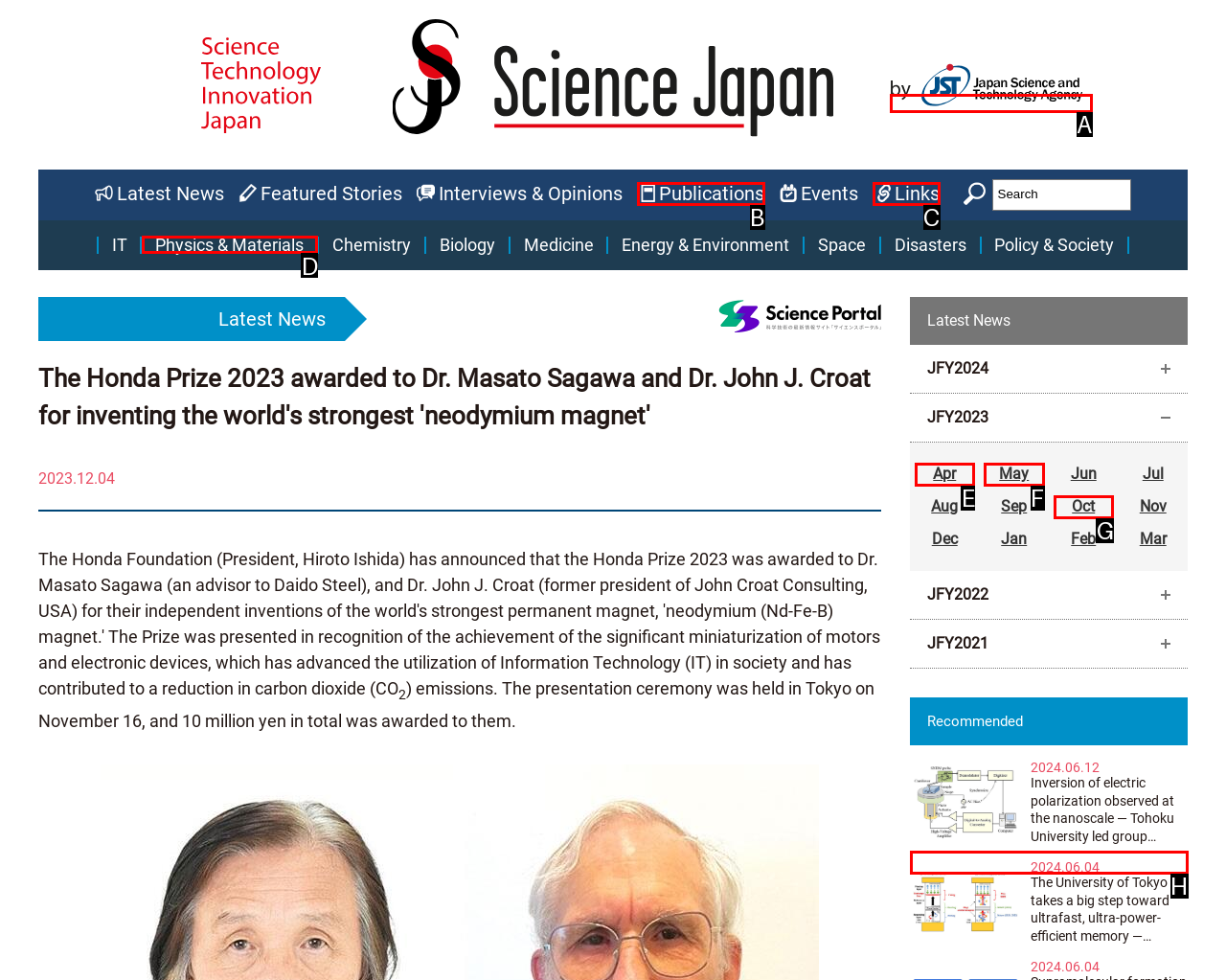Identify the correct UI element to click to achieve the task: Click on '1. Home'.
Answer with the letter of the appropriate option from the choices given.

None